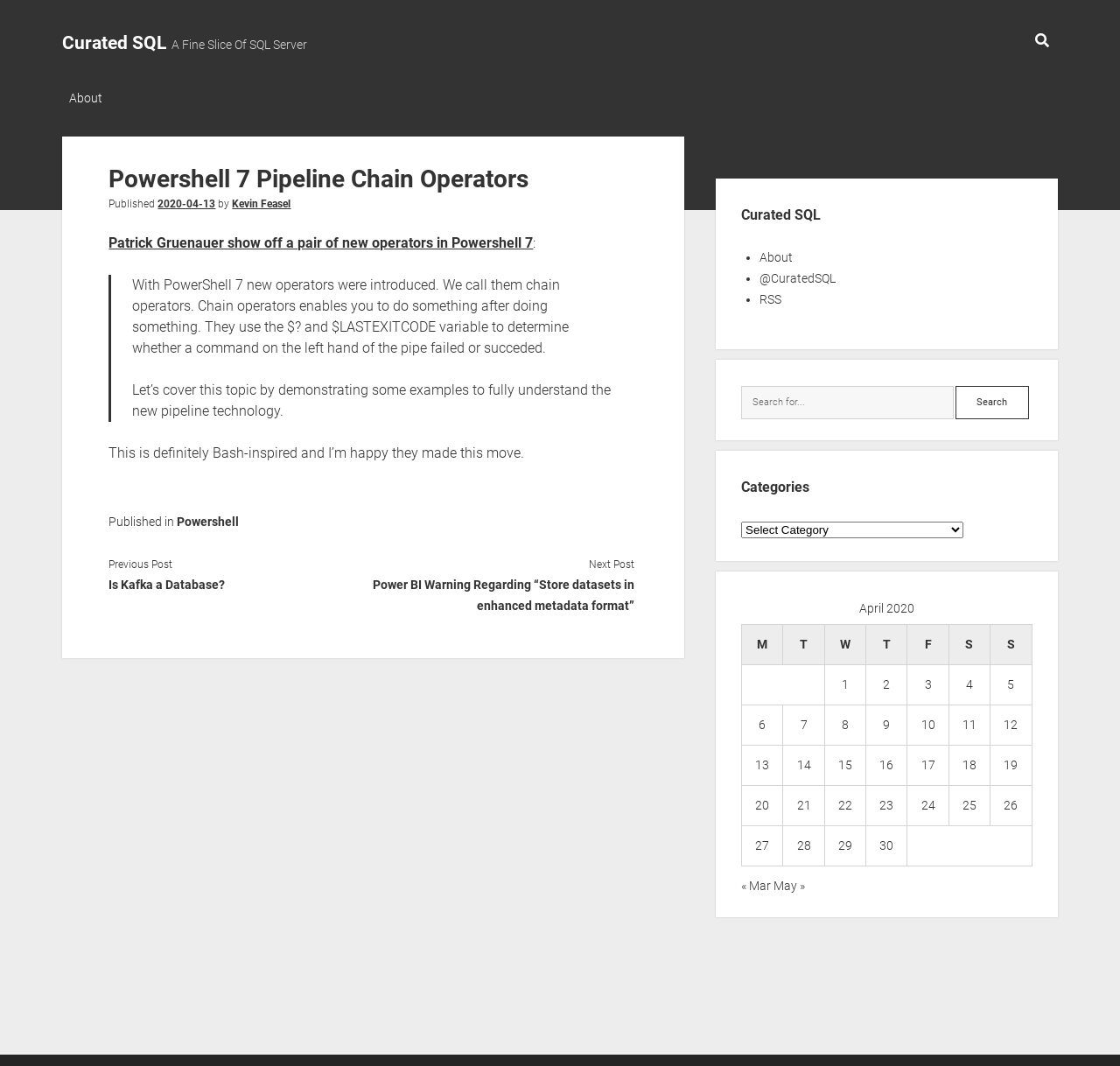Identify the bounding box coordinates of the specific part of the webpage to click to complete this instruction: "Visit the About page".

[0.056, 0.082, 0.098, 0.103]